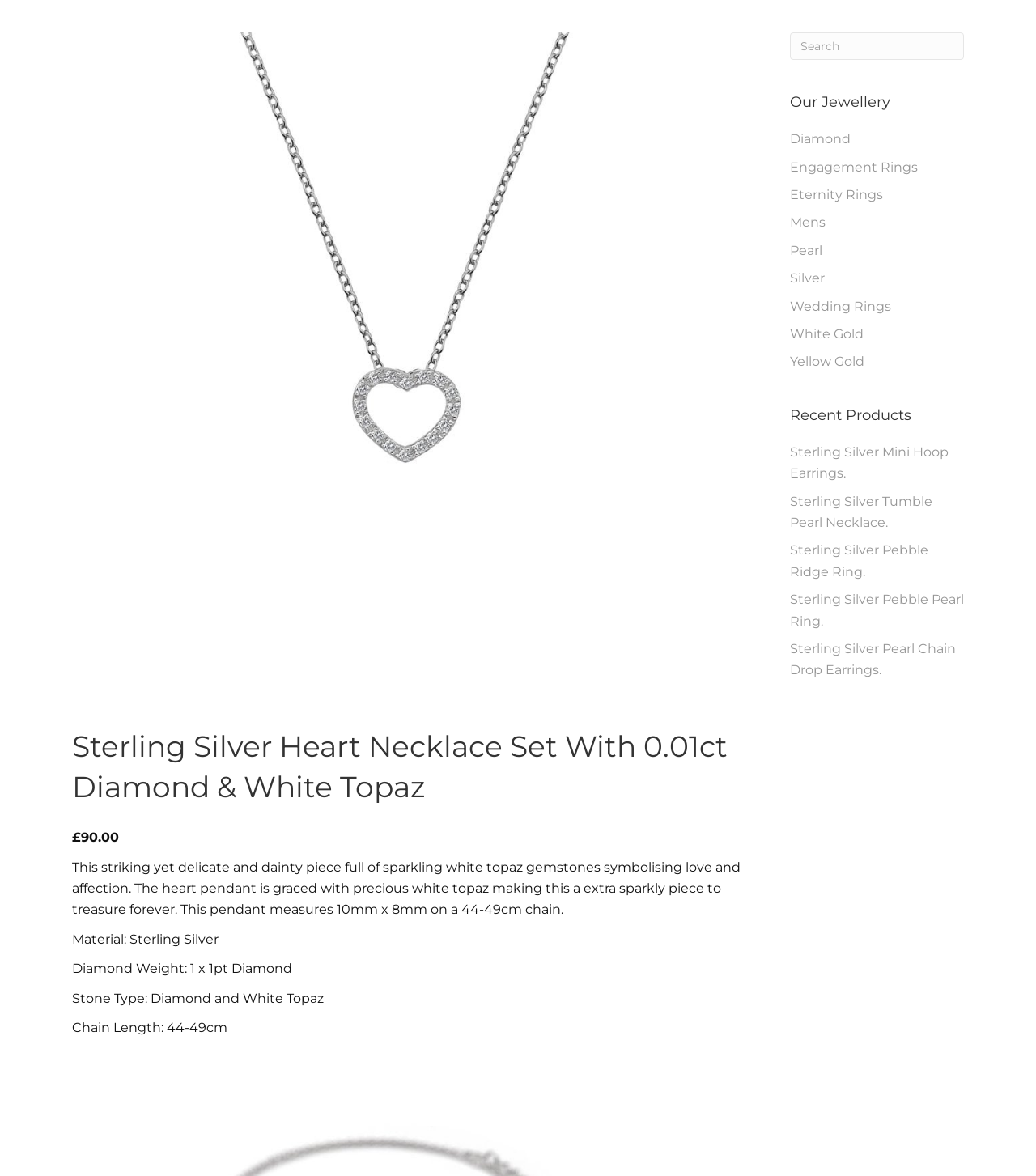Provide the bounding box coordinates for the area that should be clicked to complete the instruction: "Learn about the company".

None